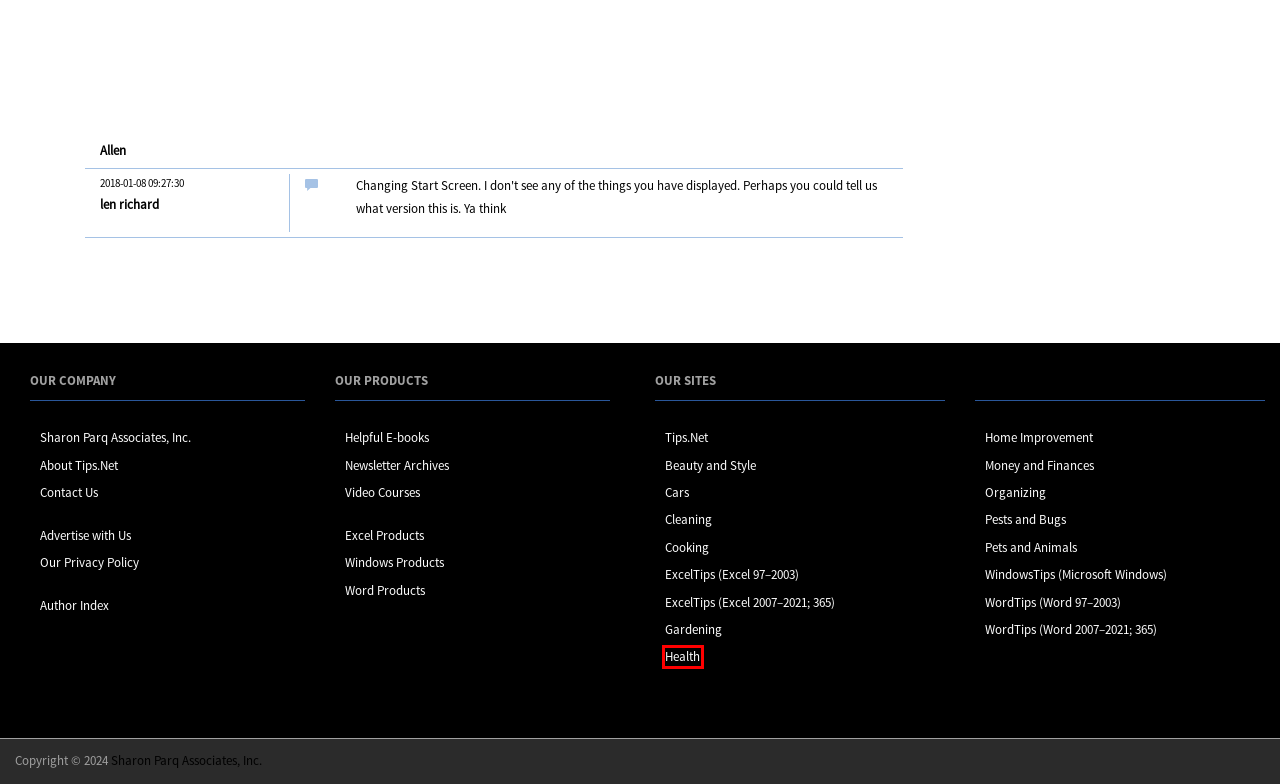Examine the screenshot of a webpage with a red rectangle bounding box. Select the most accurate webpage description that matches the new webpage after clicking the element within the bounding box. Here are the candidates:
A. Home Improvement Tips from Home.Tips.Net (Tips.Net)
B. Word Products
C. Using Office – Great tools to discover the power in Microsoft Office
D. Gardening.Tips.Net - Tips for Bringing Out Your Green Thumb (Tips.Net)
E. Microsoft Word Tips - Word.Tips.Net (Microsoft Word)
F. Money.Tips.Net - Tips for Controlling Your Financial Destiny (Tips.Net)
G. Excel Products
H. Health.Tips.Net - Tips to Maintain and Improve Your Health (Tips.Net)

H